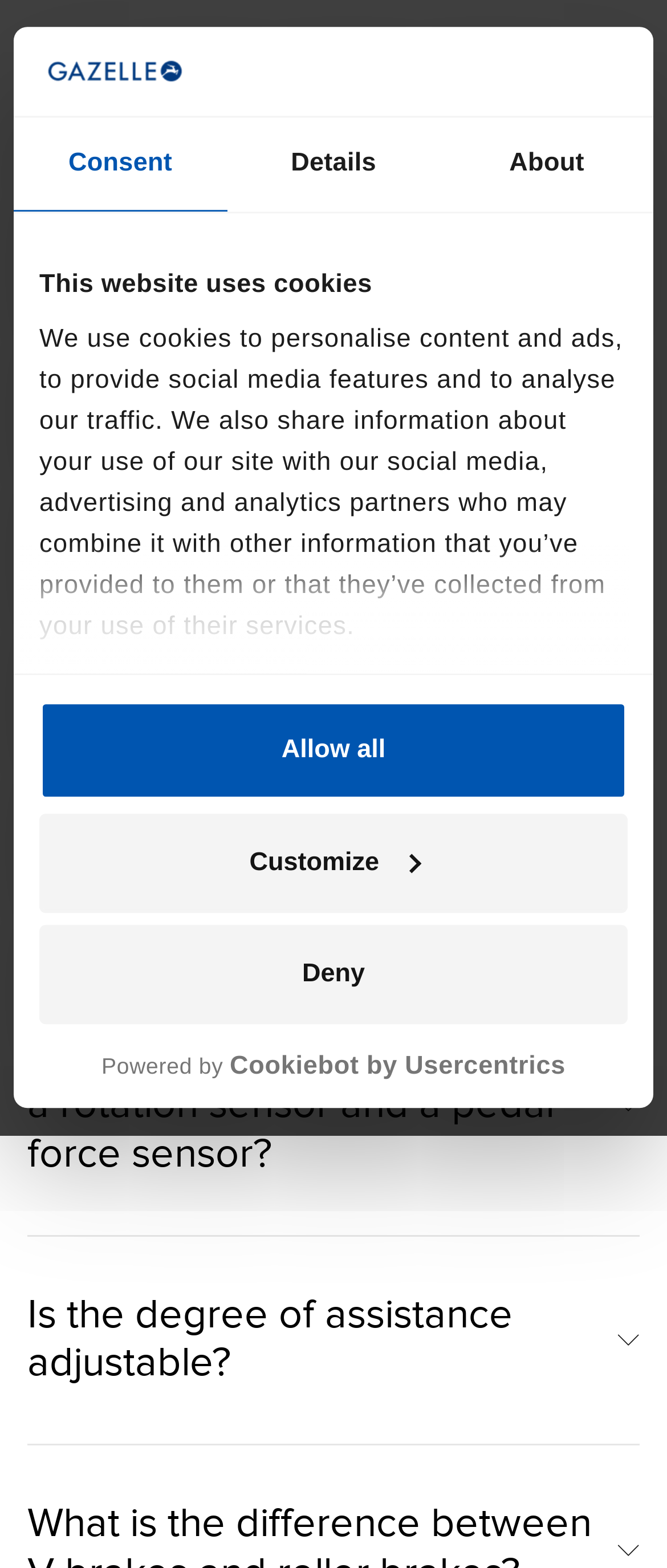Given the element description Powered by Cookiebot by Usercentrics, specify the bounding box coordinates of the corresponding UI element in the format (top-left x, top-left y, bottom-right x, bottom-right y). All values must be between 0 and 1.

[0.059, 0.67, 0.941, 0.691]